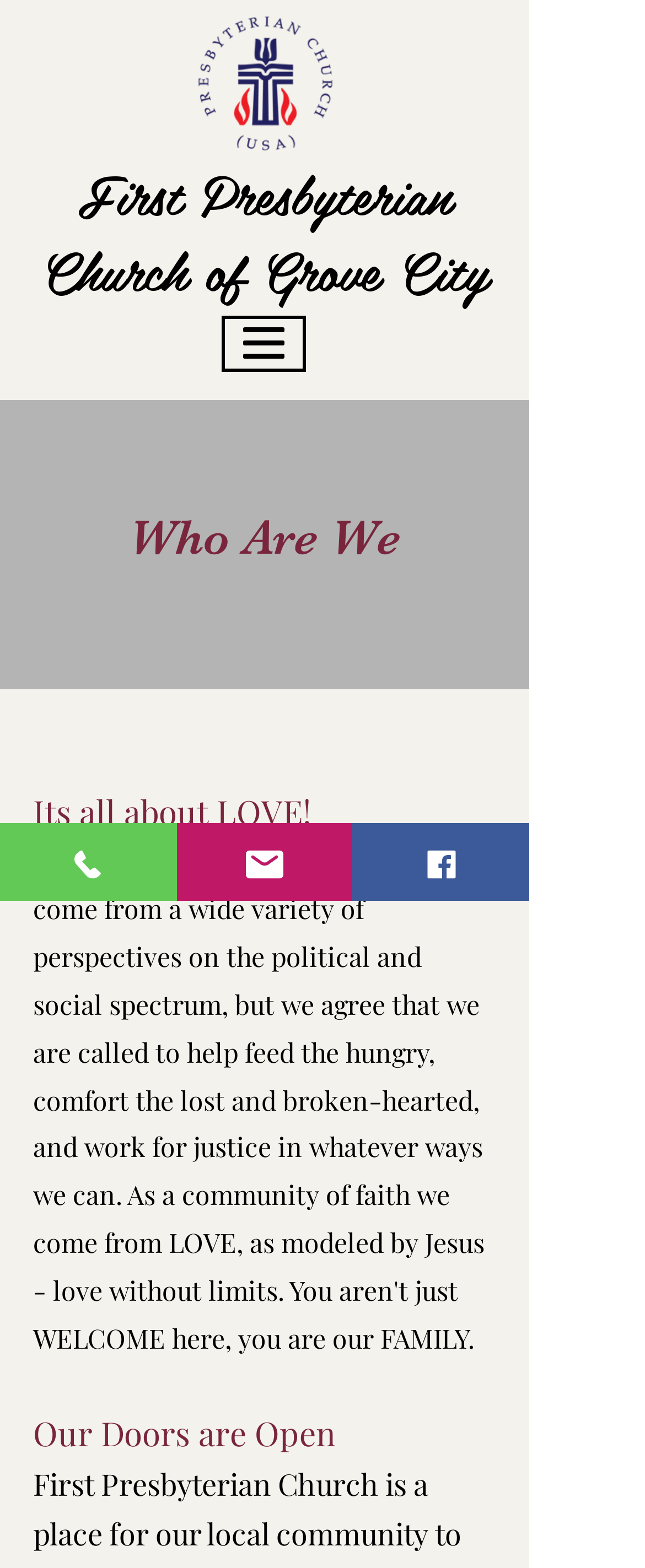What is the purpose of the button at the top right?
Refer to the image and provide a thorough answer to the question.

I found a button element at coordinates [0.344, 0.201, 0.474, 0.237] with the text 'Open navigation menu'. This suggests that the button is used to open a navigation menu.